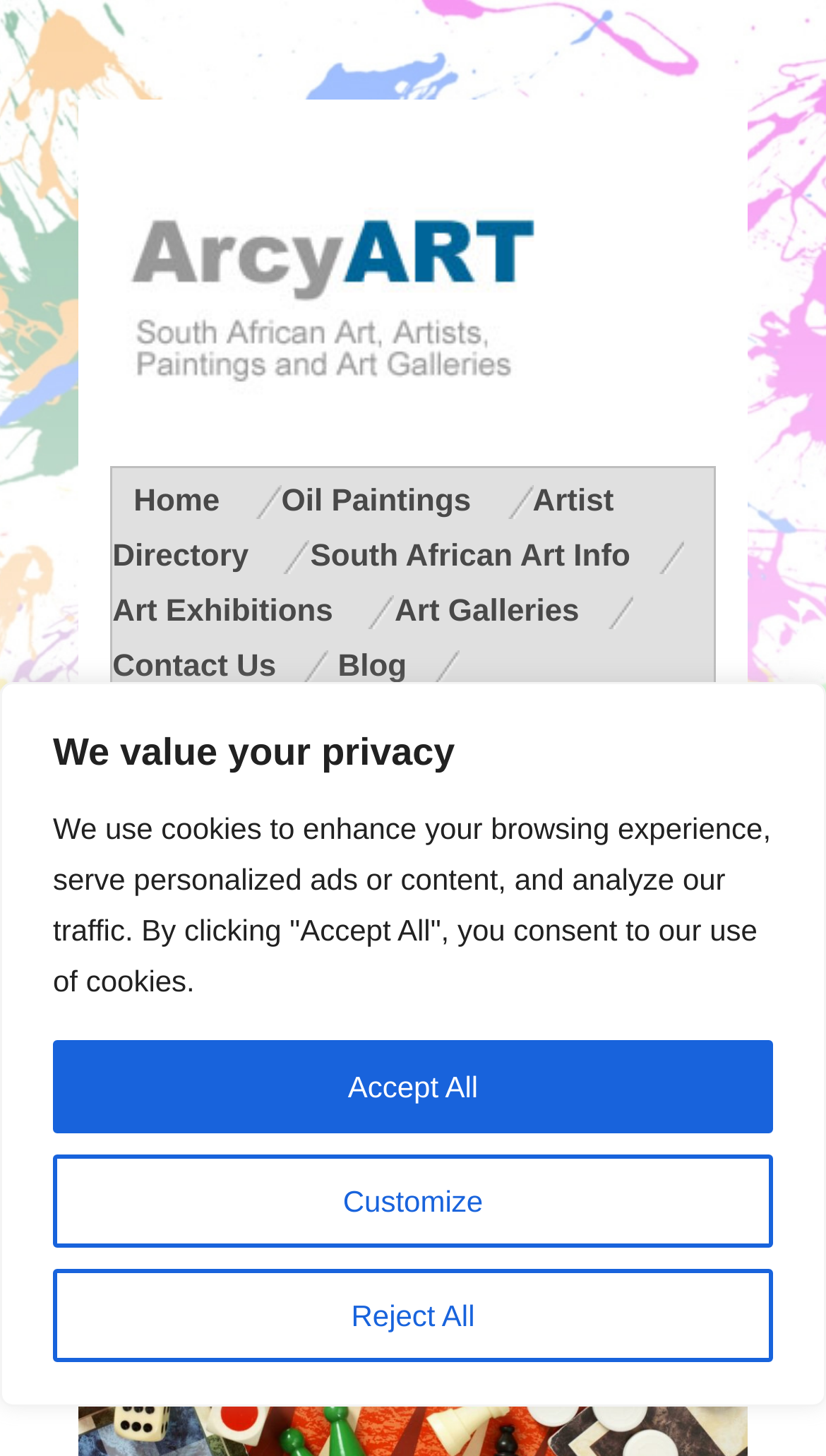Create a detailed summary of the webpage's content and design.

The webpage appears to be an article or blog post about the gaming industry, specifically discussing the new world of Slingo. At the top of the page, there is a privacy notice with a heading "We value your privacy" and three buttons: "Customize", "Reject All", and "Accept All". 

Below the privacy notice, there is an image that takes up about half of the page's width. 

The main navigation menu is located below the image, consisting of nine links: "Home", "Oil Paintings", "Artist Directory", "South African Art Info", "Art Exhibitions", "Art Galleries", "Contact Us", "Blog", and another link labeled "a". 

The main content of the page starts with a heading "The Exciting New World of Slingo" followed by the author's name, "Anotnio Peterson", and the date "Jan 10, 2024". The article also mentions the topic "Gaming".